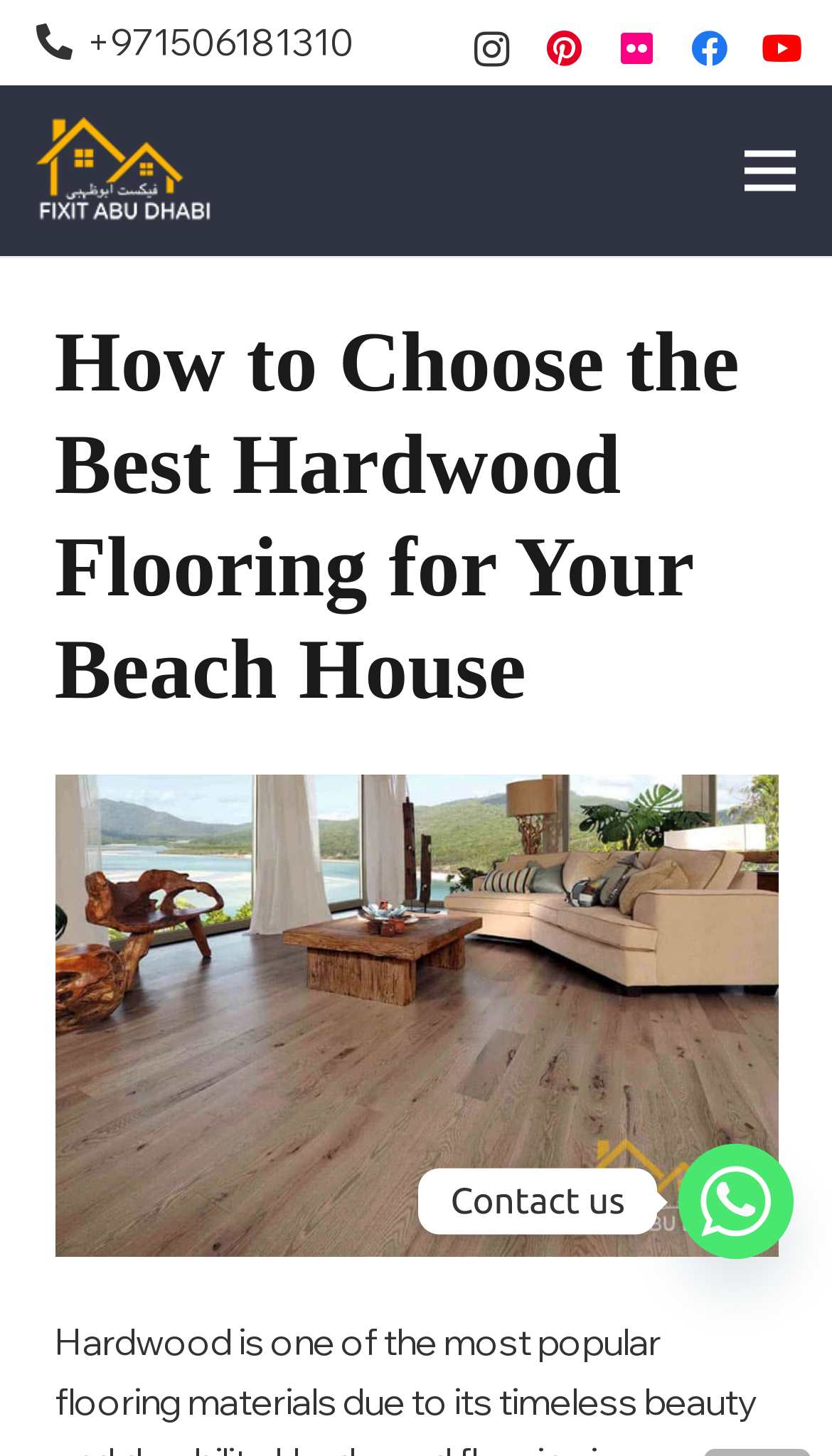Can you specify the bounding box coordinates of the area that needs to be clicked to fulfill the following instruction: "Open the menu"?

[0.86, 0.081, 0.991, 0.154]